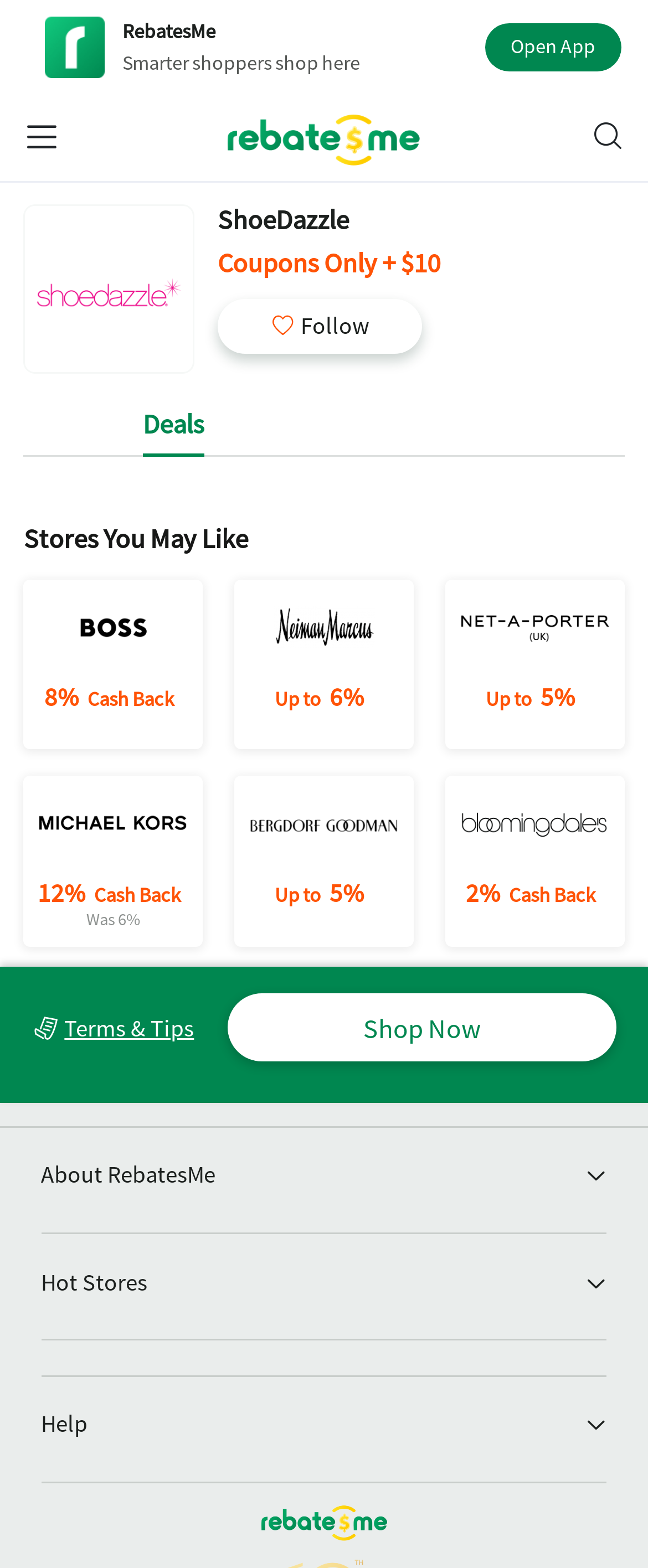What is the name of the website?
Please give a detailed and thorough answer to the question, covering all relevant points.

The name of the website is 'RebatesMe' which is indicated by the StaticText element 'RebatesMe' at the top of the webpage.